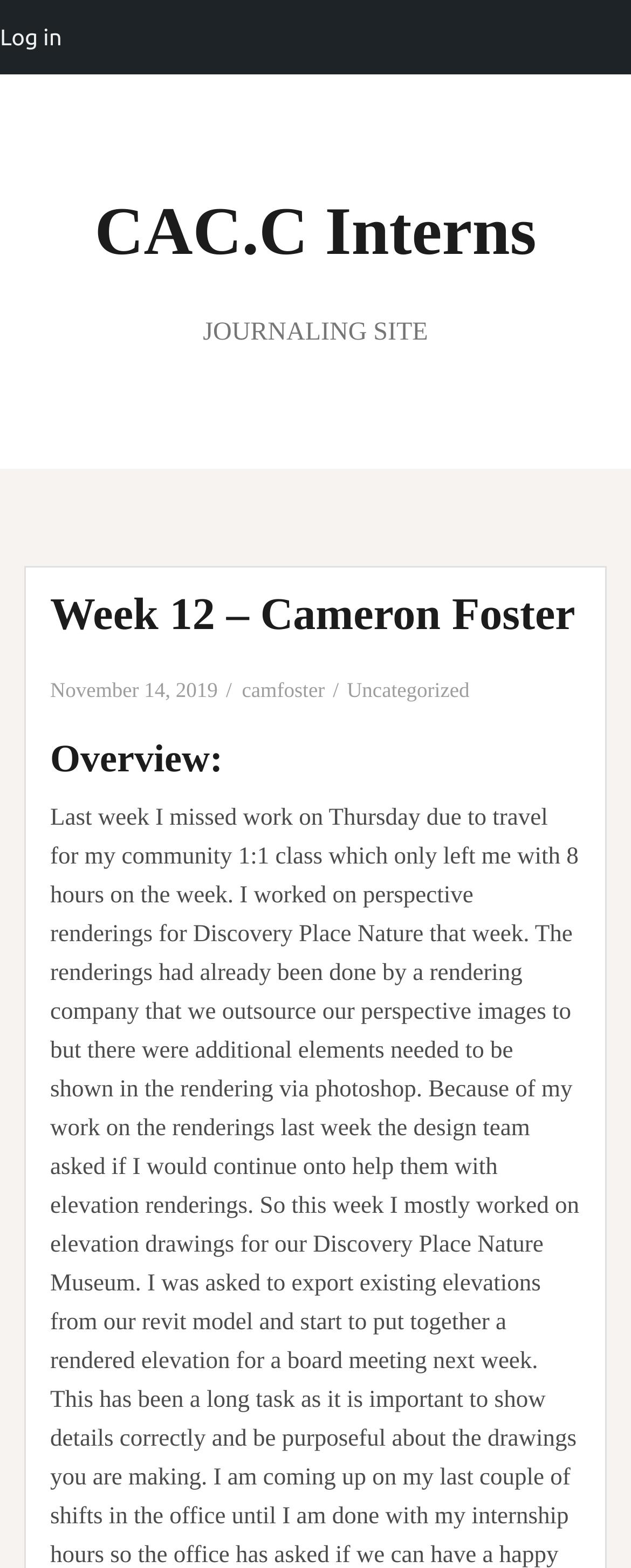Using floating point numbers between 0 and 1, provide the bounding box coordinates in the format (top-left x, top-left y, bottom-right x, bottom-right y). Locate the UI element described here: November 14, 2019

[0.079, 0.432, 0.345, 0.447]